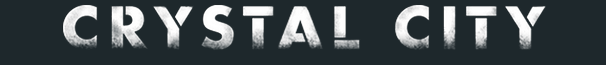Analyze the image and describe all key details you can observe.

The image features the title "CRYSTAL CITY" prominently displayed in bold, stylized text. The letters are set against a dark background, creating a striking visual contrast that draws attention. The text appears to have a slightly distressed or textured effect, suggesting an artistic flair that might resonate with themes of grit or depth, potentially reflecting the documentary or narrative style associated with the film or project it represents. This title likely serves as a focal point on the webpage titled "The Filmmakers | Crystal City," inviting viewers to explore further about the film and its creators.